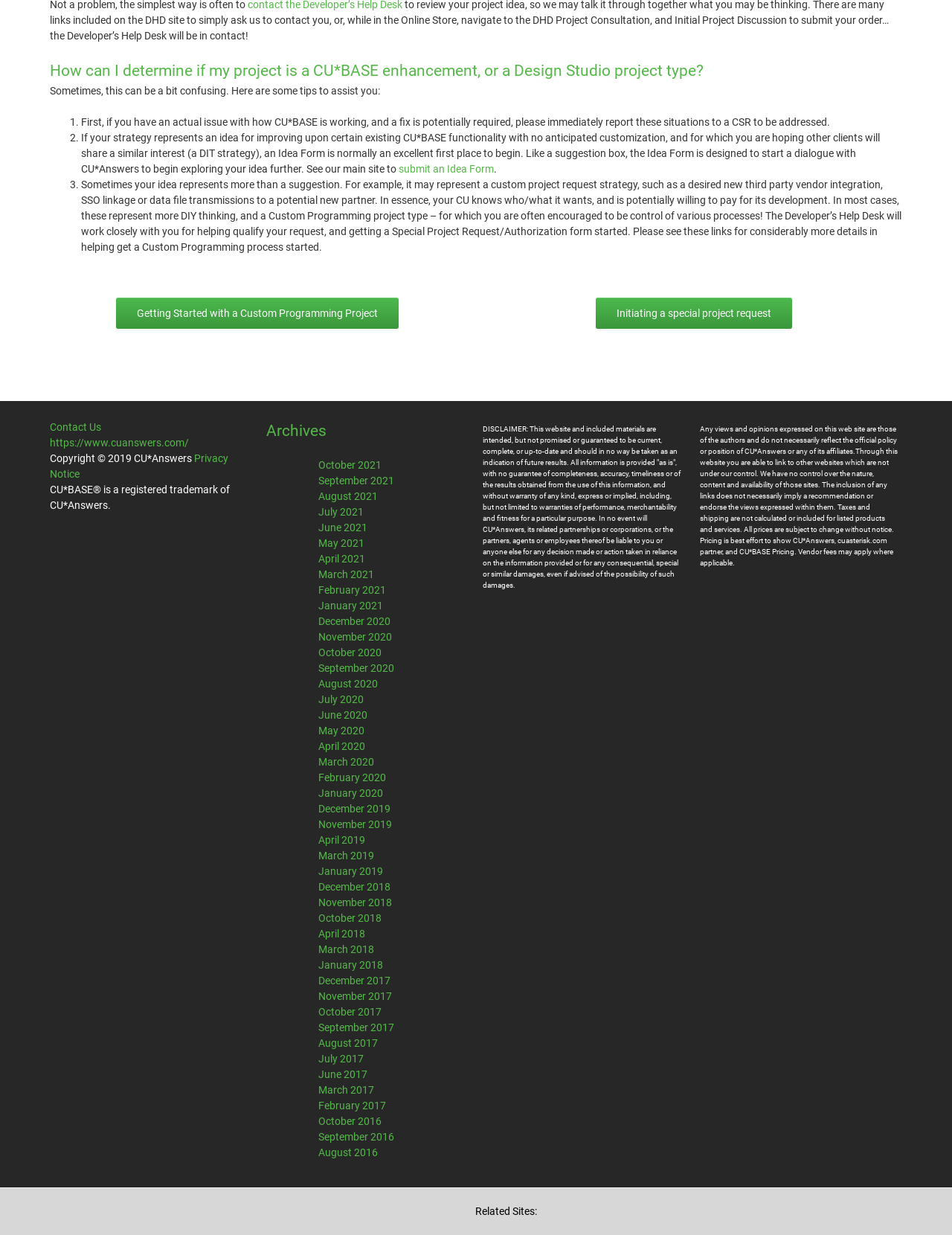Provide a brief response to the question below using a single word or phrase: 
What is the purpose of the Idea Form?

To start a dialogue with CU*Answers